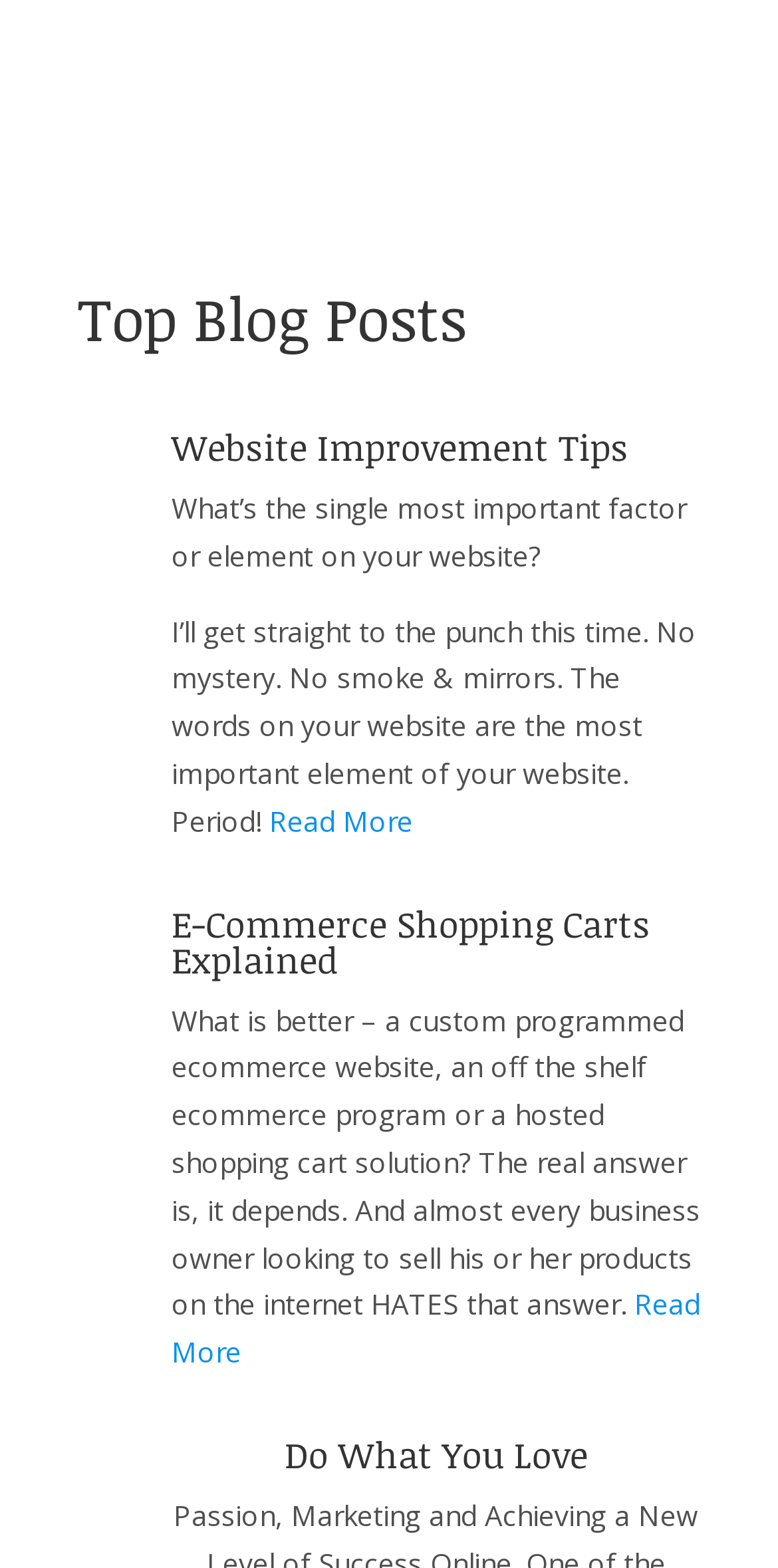Find the bounding box coordinates for the area that must be clicked to perform this action: "Explore E-Commerce Shopping Carts Explained".

[0.221, 0.573, 0.836, 0.627]